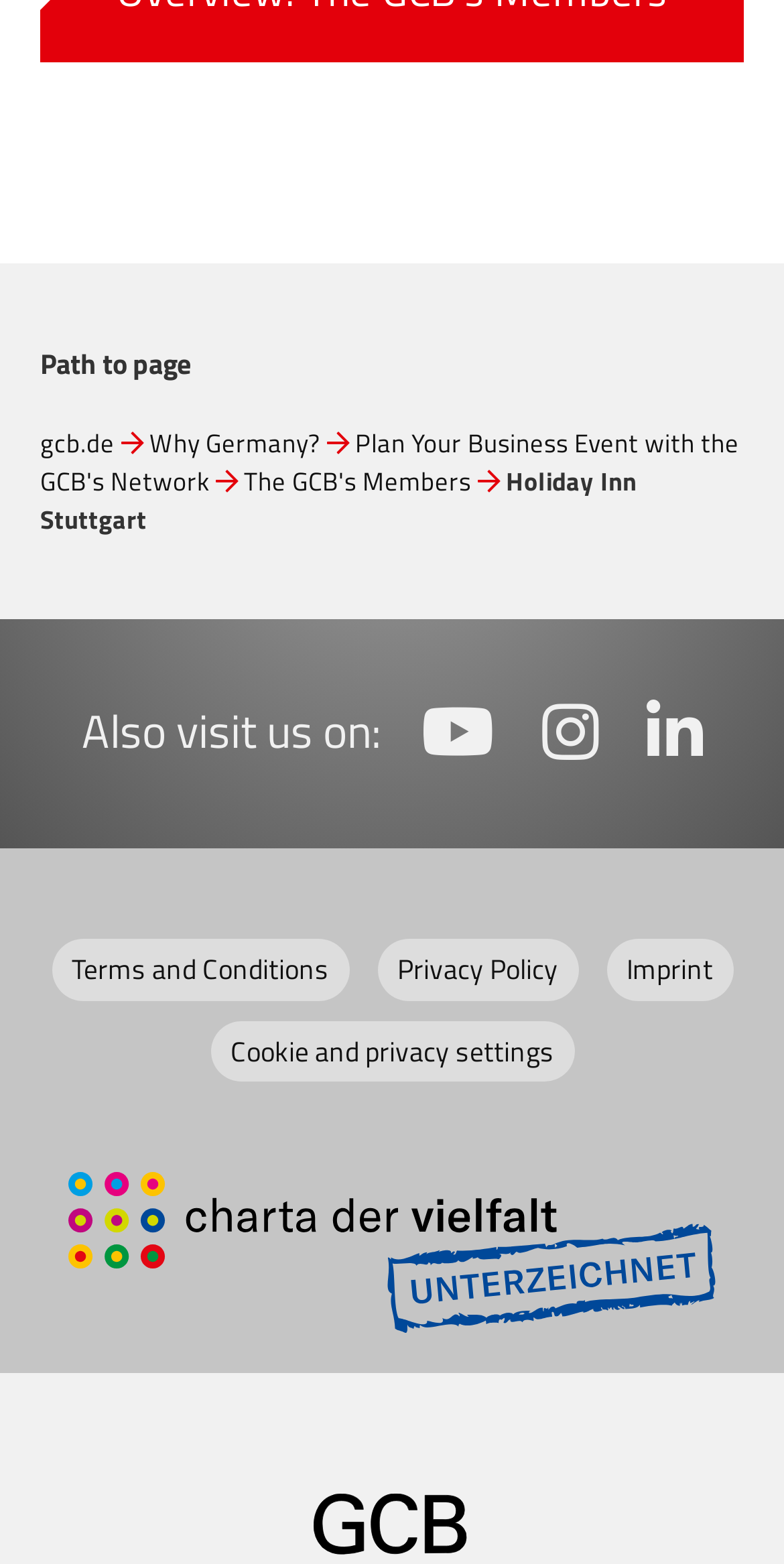How many social media links are available?
Provide a short answer using one word or a brief phrase based on the image.

3